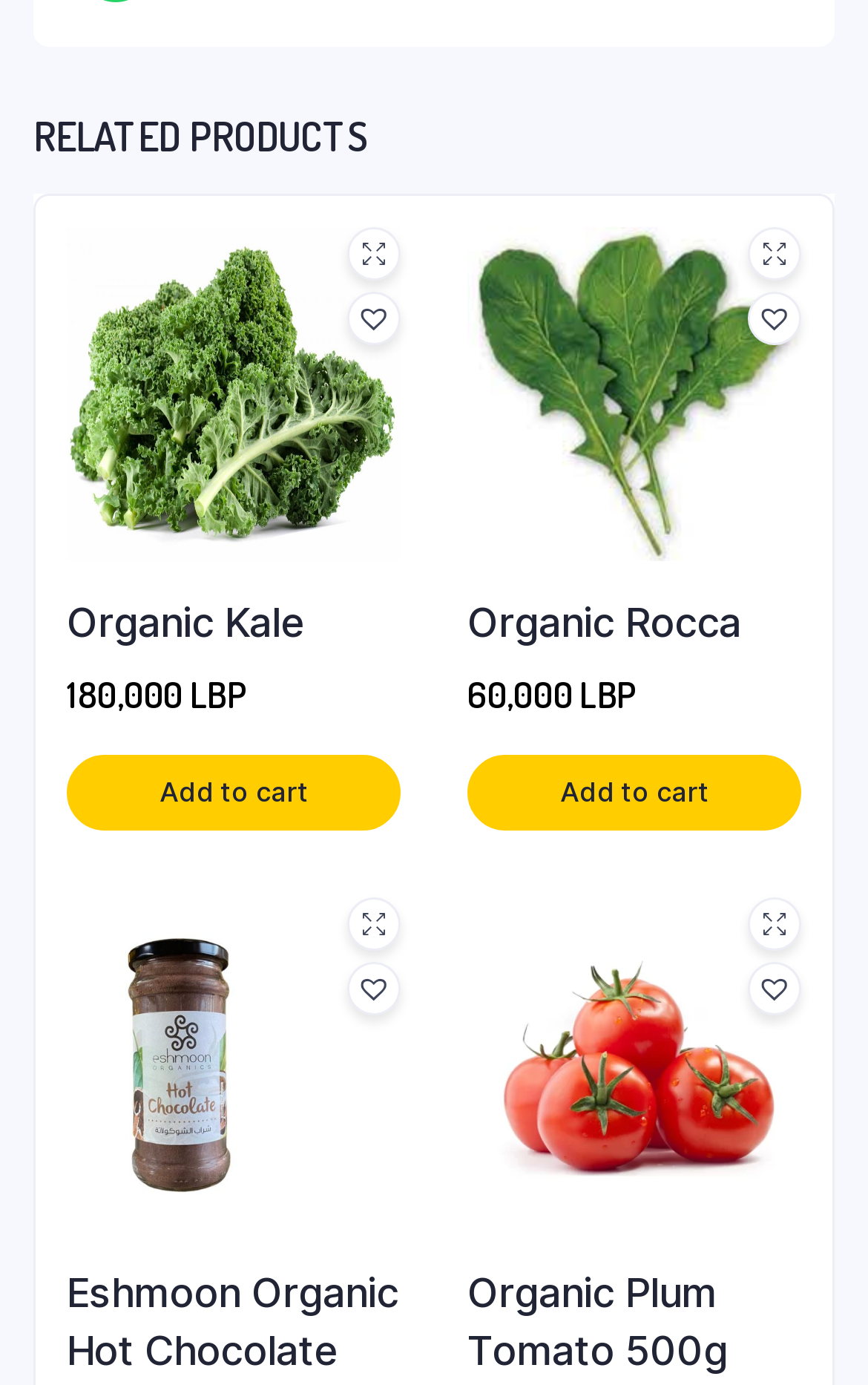Based on the element description: "parent_node: Add to Wishlist", identify the UI element and provide its bounding box coordinates. Use four float numbers between 0 and 1, [left, top, right, bottom].

[0.4, 0.164, 0.462, 0.203]